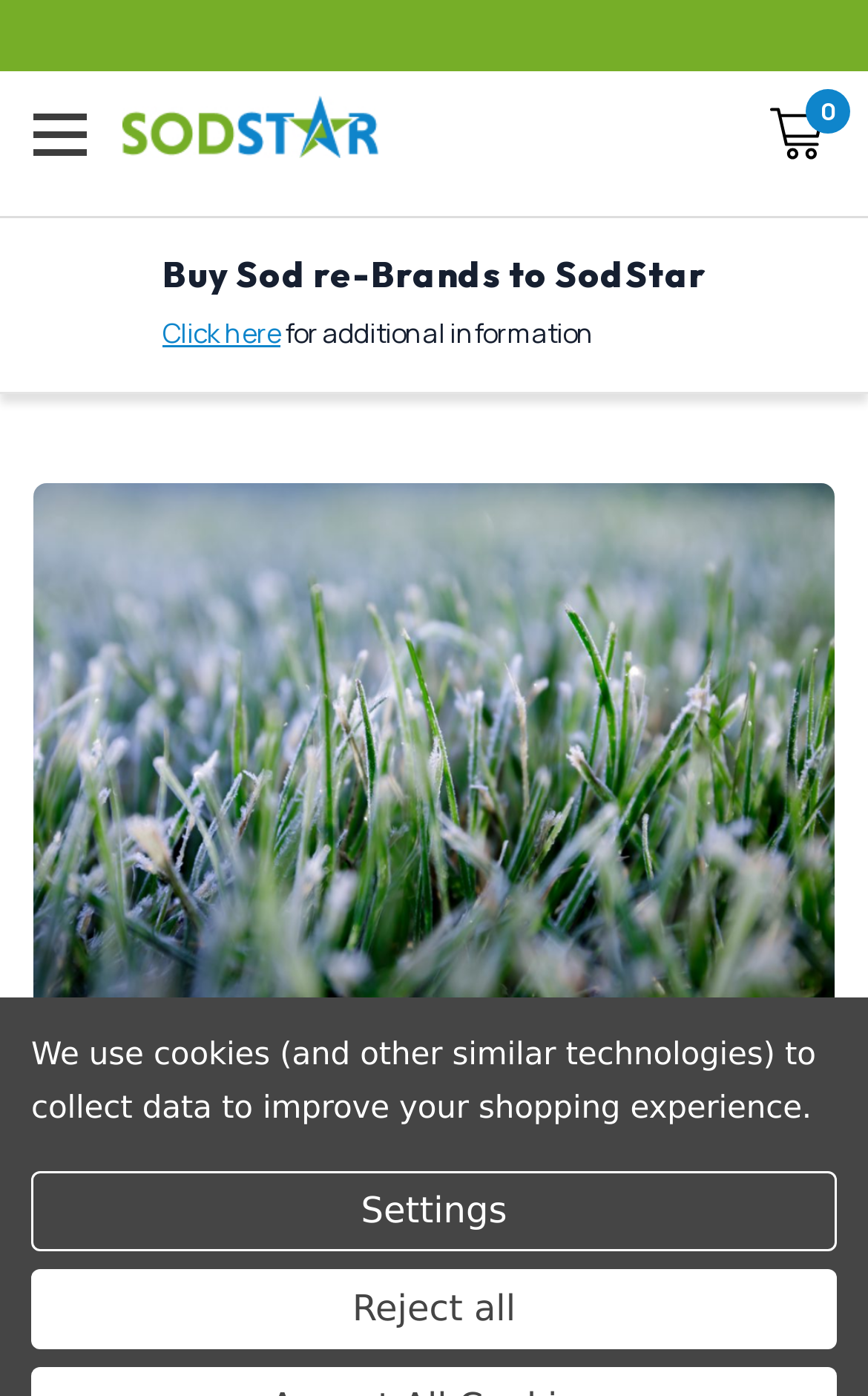Generate a thorough caption detailing the webpage content.

The webpage is about irrigation system winterization, a process that protects underground pipes in cold weather. At the top left, there is a toggle menu link. Next to it, there is a link to "SodStar" accompanied by an image of the same name. 

Below these elements, a heading announces that "SodStar" has re-branded from "Buy Sod". A link to "Click here" is provided for additional information. 

On the top right, there is a link to a cart with 0 items, accompanied by a small image. 

The main content of the page is a figure that takes up most of the screen. It contains a link to "Irrigation System Winterization" accompanied by an image of the same name. Below this link, there is a header with the same title, followed by a link to the same topic and a date, "Nov 9th 2023". 

At the bottom of the page, there is a static text informing users that cookies are used to improve their shopping experience. Two buttons, "Settings" and "Reject all", are placed at the bottom right.